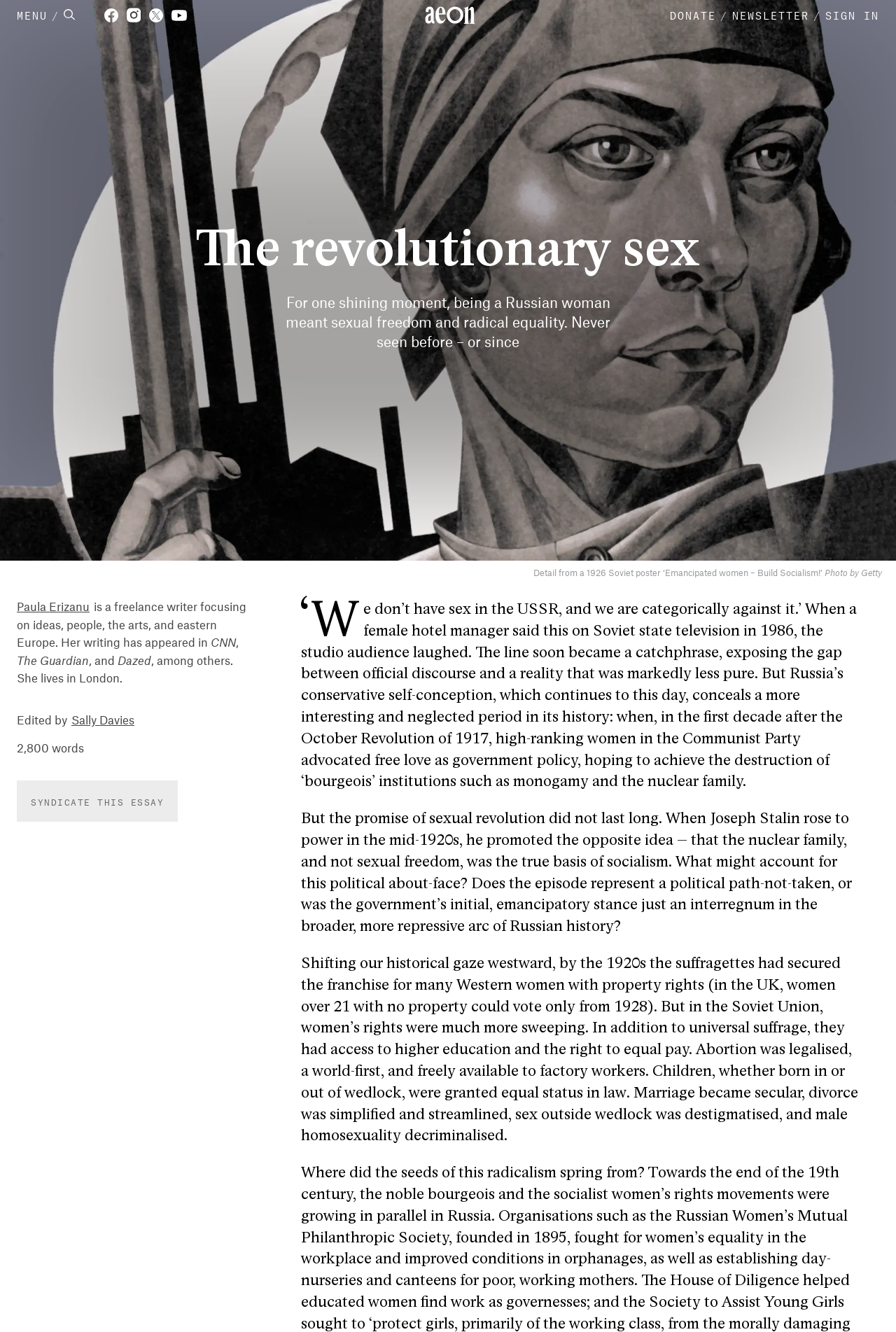What is the main title displayed on this webpage?

For one shining moment, being a Russian woman meant sexual freedom and radical equality. Never seen before – or since